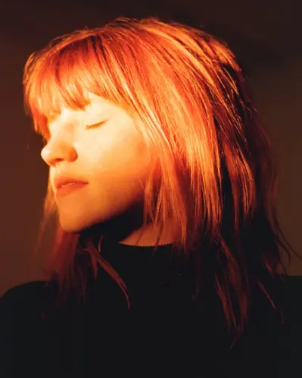What is the woman's facial expression?
Using the image as a reference, deliver a detailed and thorough answer to the question.

The caption states that the woman's eyes are closed, suggesting a moment of 'serenity or reflection', implying that her facial expression is peaceful and calm.